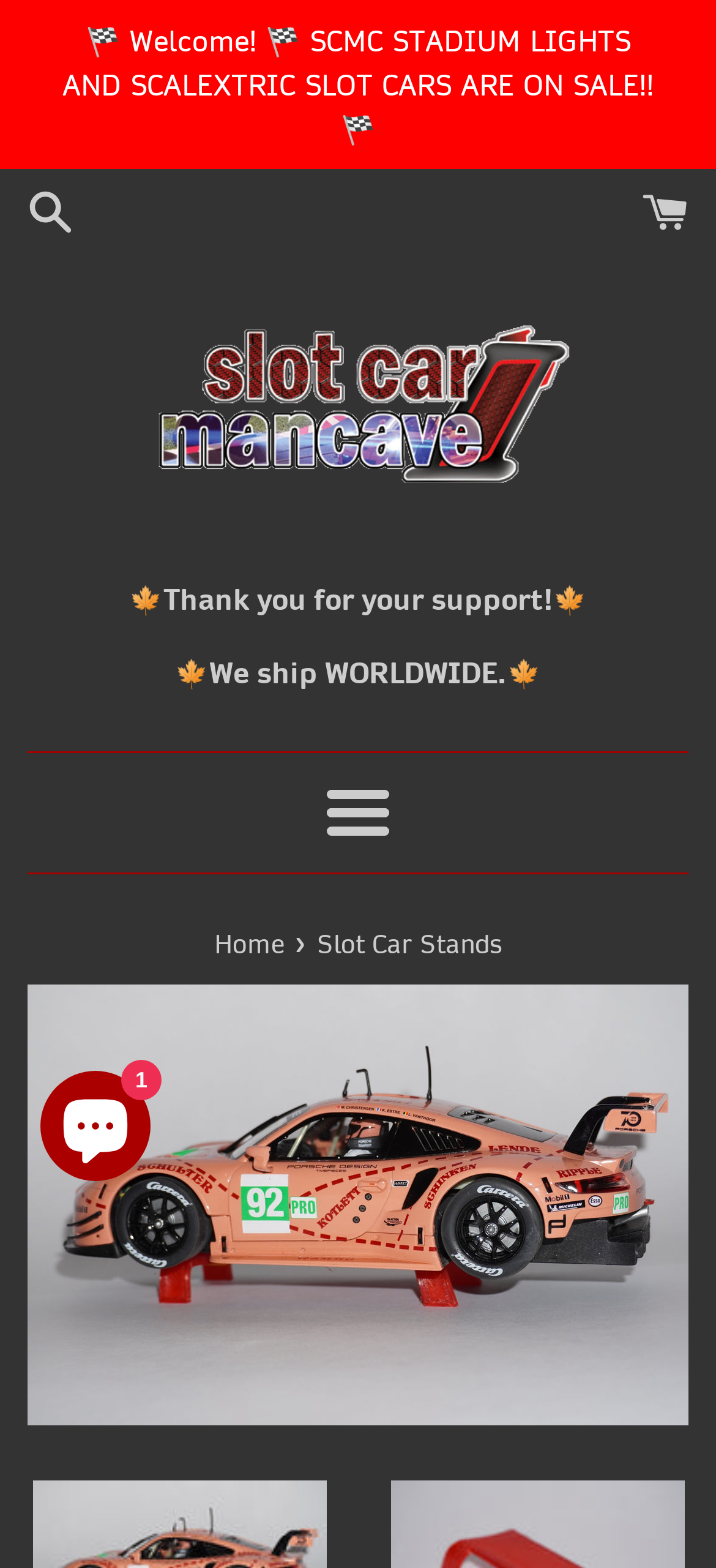Based on the image, please elaborate on the answer to the following question:
What is the logo of the website?

The logo of the website is identified by the image element with the bounding box coordinates [0.179, 0.186, 0.821, 0.332] and is described as 'Slot Car Mancave Logo'.